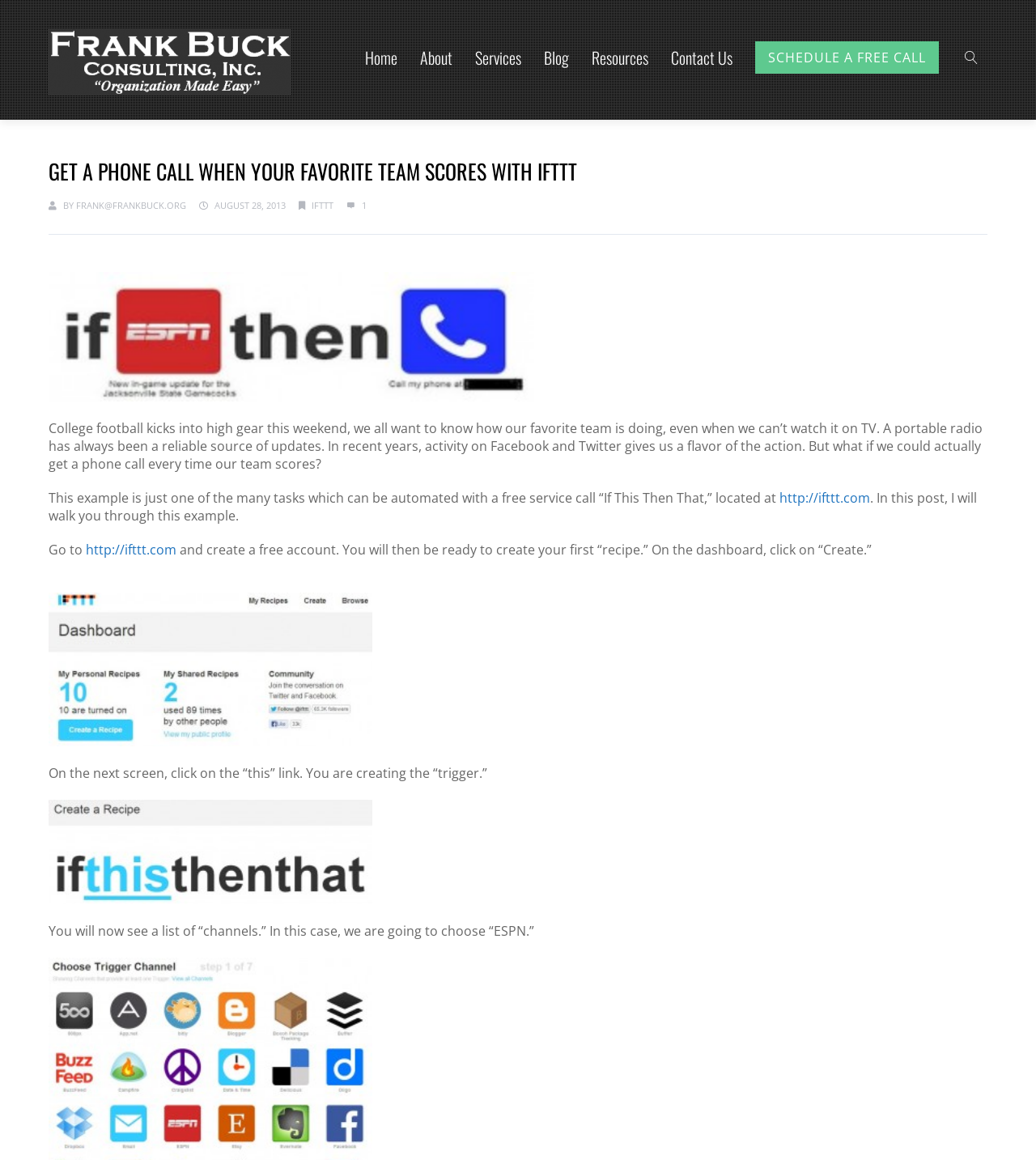Provide the bounding box coordinates of the HTML element this sentence describes: "alt="IFTTT" title="IFTTT"".

[0.047, 0.219, 0.953, 0.361]